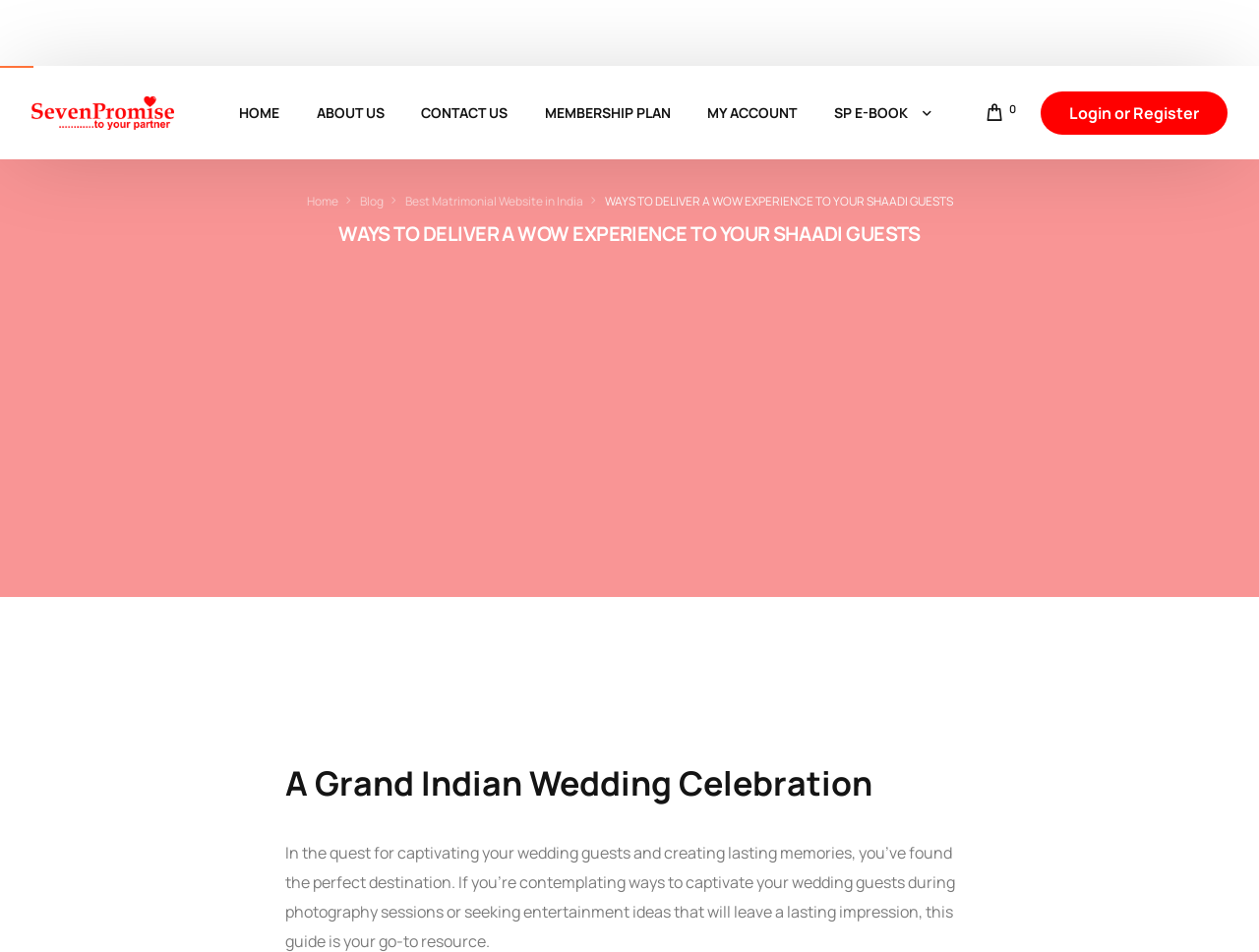What is the purpose of the guide?
Using the visual information, reply with a single word or short phrase.

To deliver a wow experience to wedding guests